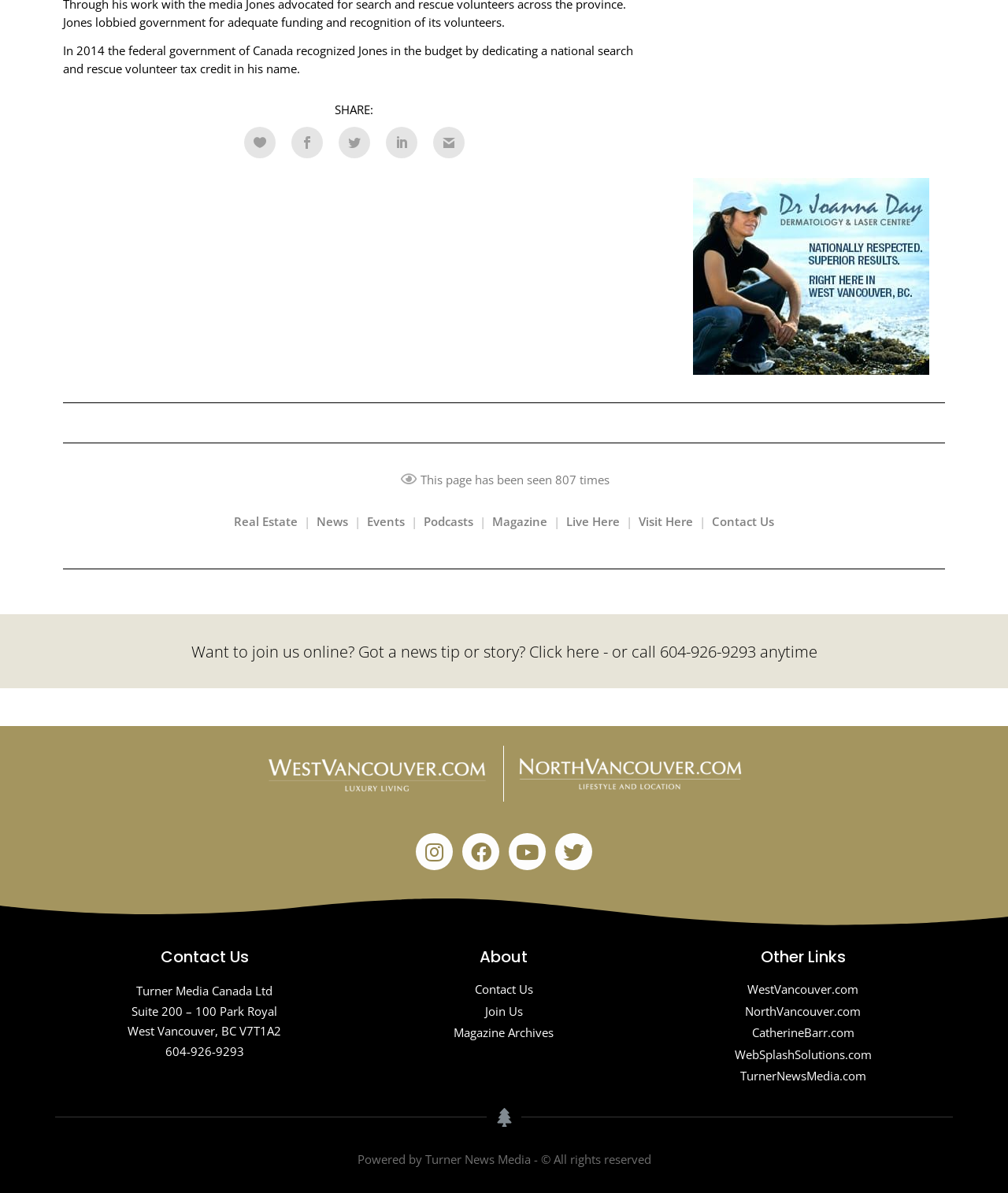Provide the bounding box coordinates of the HTML element this sentence describes: "News". The bounding box coordinates consist of four float numbers between 0 and 1, i.e., [left, top, right, bottom].

[0.314, 0.43, 0.345, 0.443]